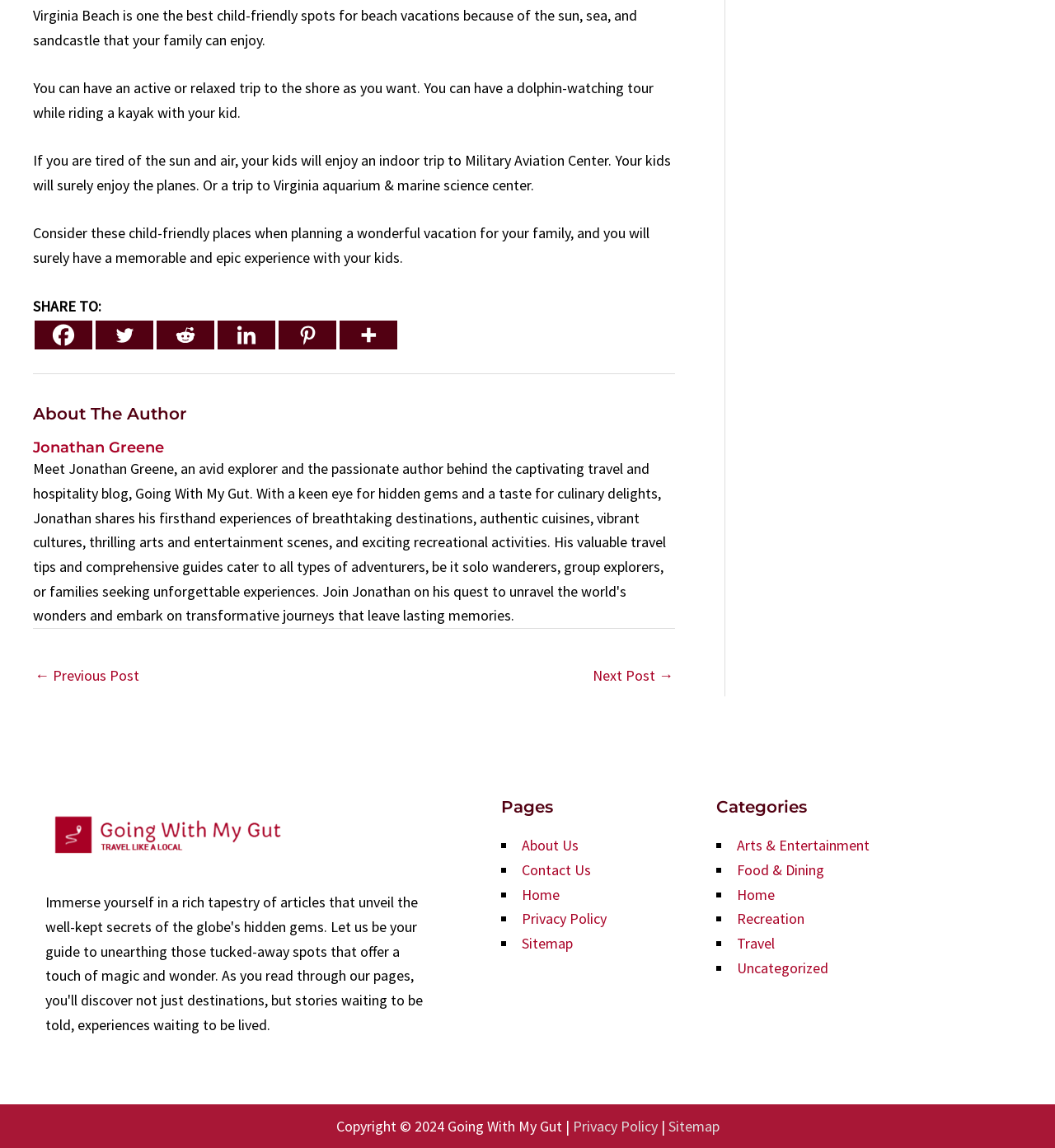Utilize the details in the image to thoroughly answer the following question: What are the categories of posts on this webpage?

The categories of posts on this webpage are listed under the heading 'Categories', which includes Arts & Entertainment, Food & Dining, Home, Recreation, Travel, and Uncategorized.